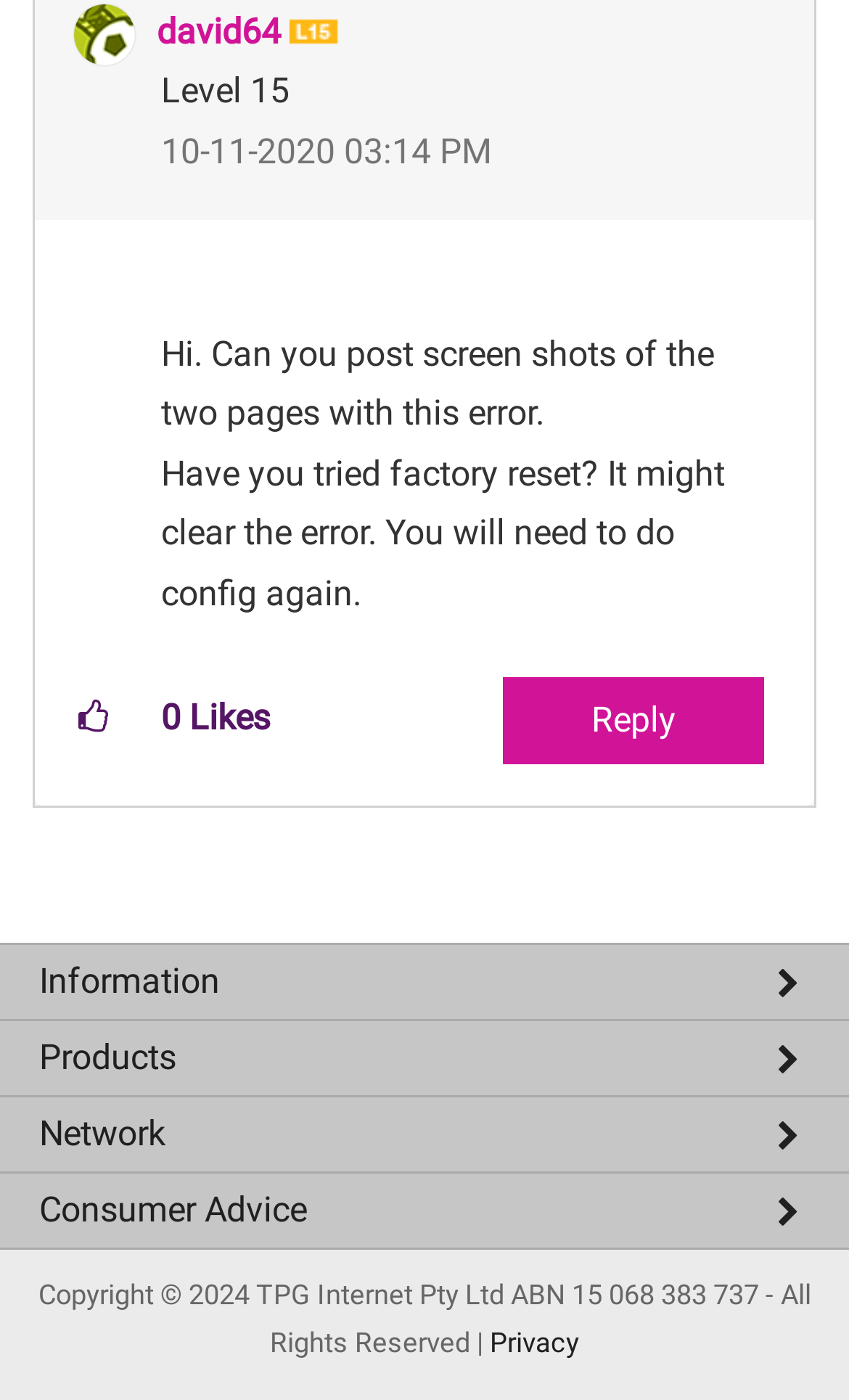Locate the bounding box coordinates of the area you need to click to fulfill this instruction: 'Learn about TPG'. The coordinates must be in the form of four float numbers ranging from 0 to 1: [left, top, right, bottom].

[0.0, 0.73, 1.0, 0.779]